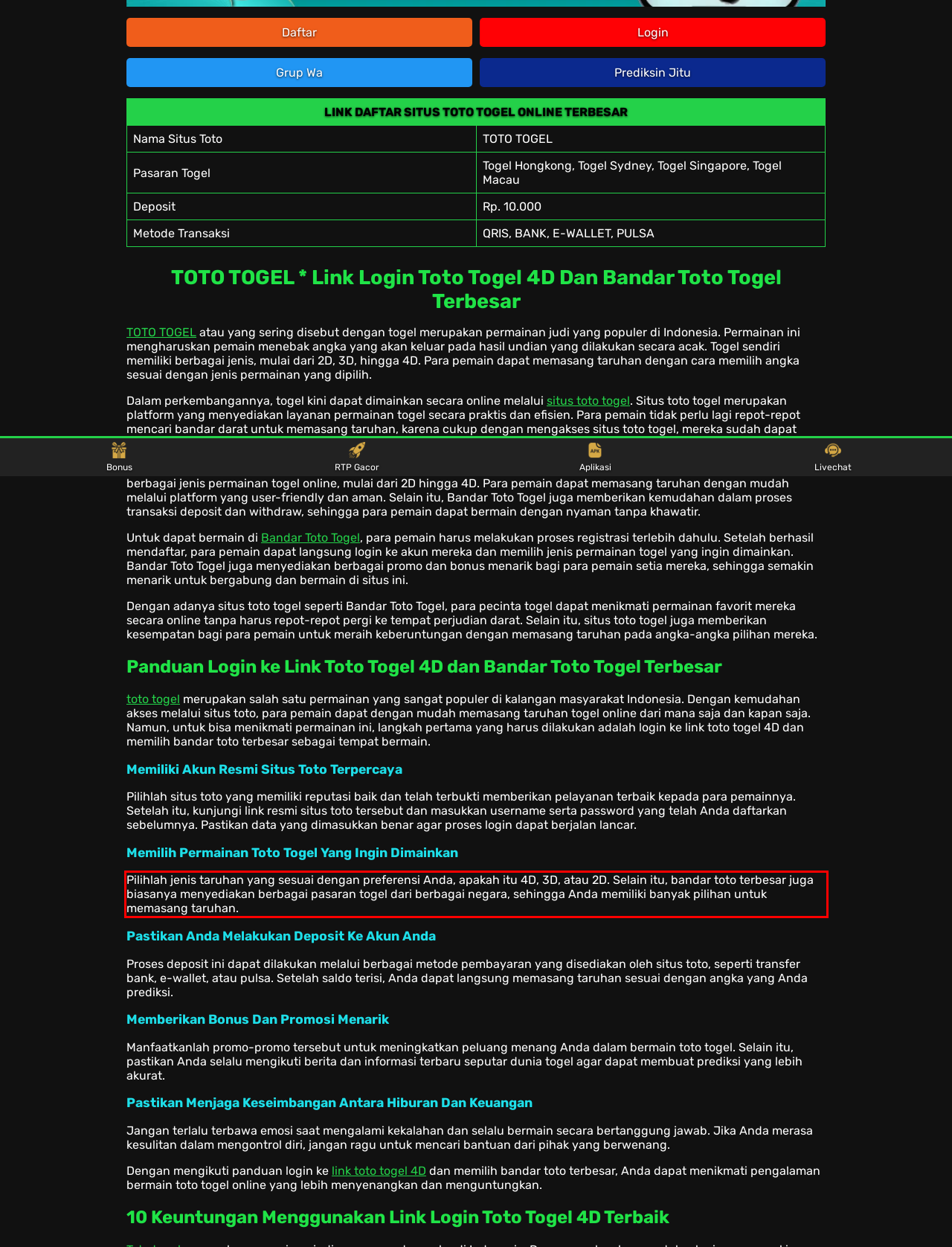You have a screenshot of a webpage with a UI element highlighted by a red bounding box. Use OCR to obtain the text within this highlighted area.

Pilihlah jenis taruhan yang sesuai dengan preferensi Anda, apakah itu 4D, 3D, atau 2D. Selain itu, bandar toto terbesar juga biasanya menyediakan berbagai pasaran togel dari berbagai negara, sehingga Anda memiliki banyak pilihan untuk memasang taruhan.